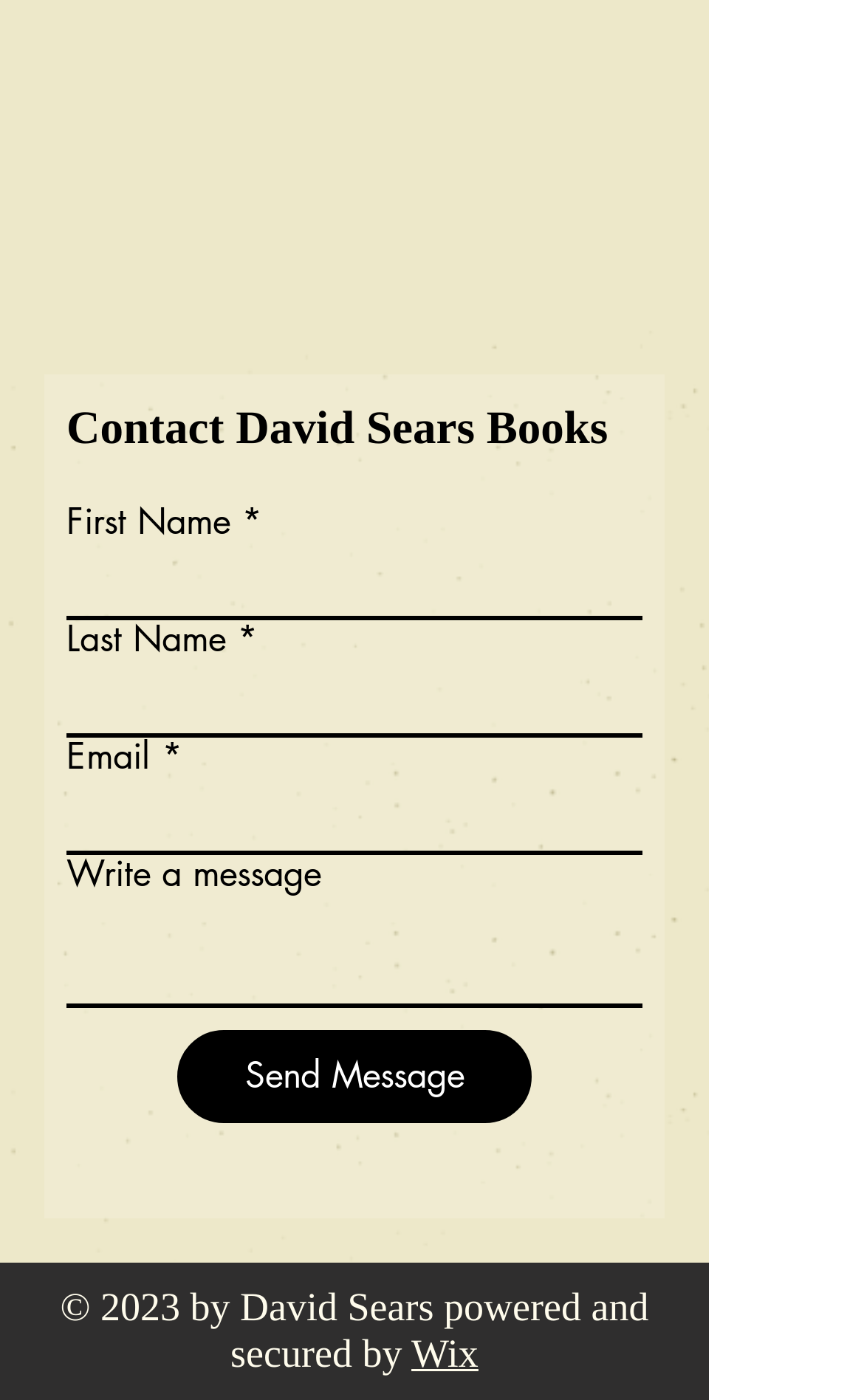Refer to the image and provide an in-depth answer to the question: 
What is the year of the copyright notice?

The copyright notice at the bottom of the webpage states '© 2023 by David Sears', indicating that the copyright year is 2023.